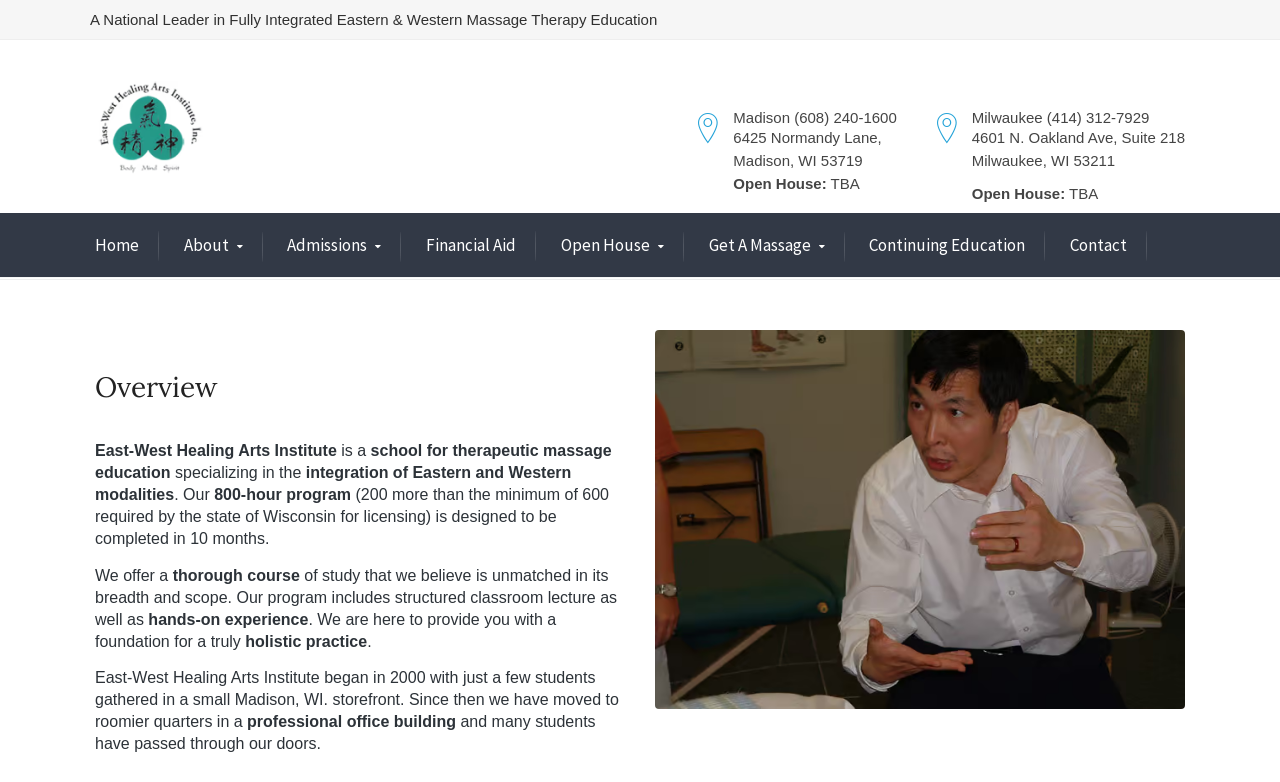Give a short answer using one word or phrase for the question:
What is the name of the school?

East-West Healing Arts Institute